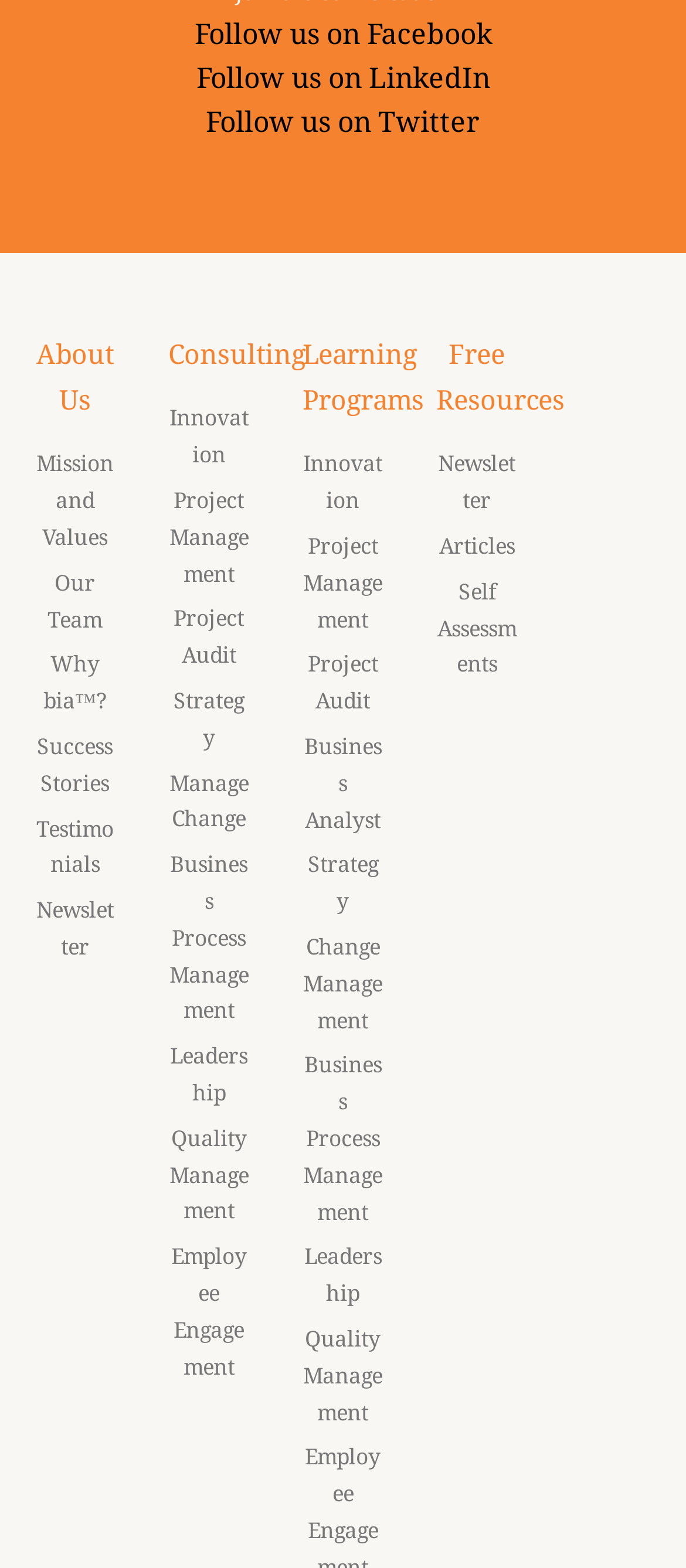How many social media links are available?
Provide an in-depth answer to the question, covering all aspects.

I counted the number of social media links at the top of the webpage, which are 'Follow us on Facebook', 'Follow us on LinkedIn', and 'Follow us on Twitter'.